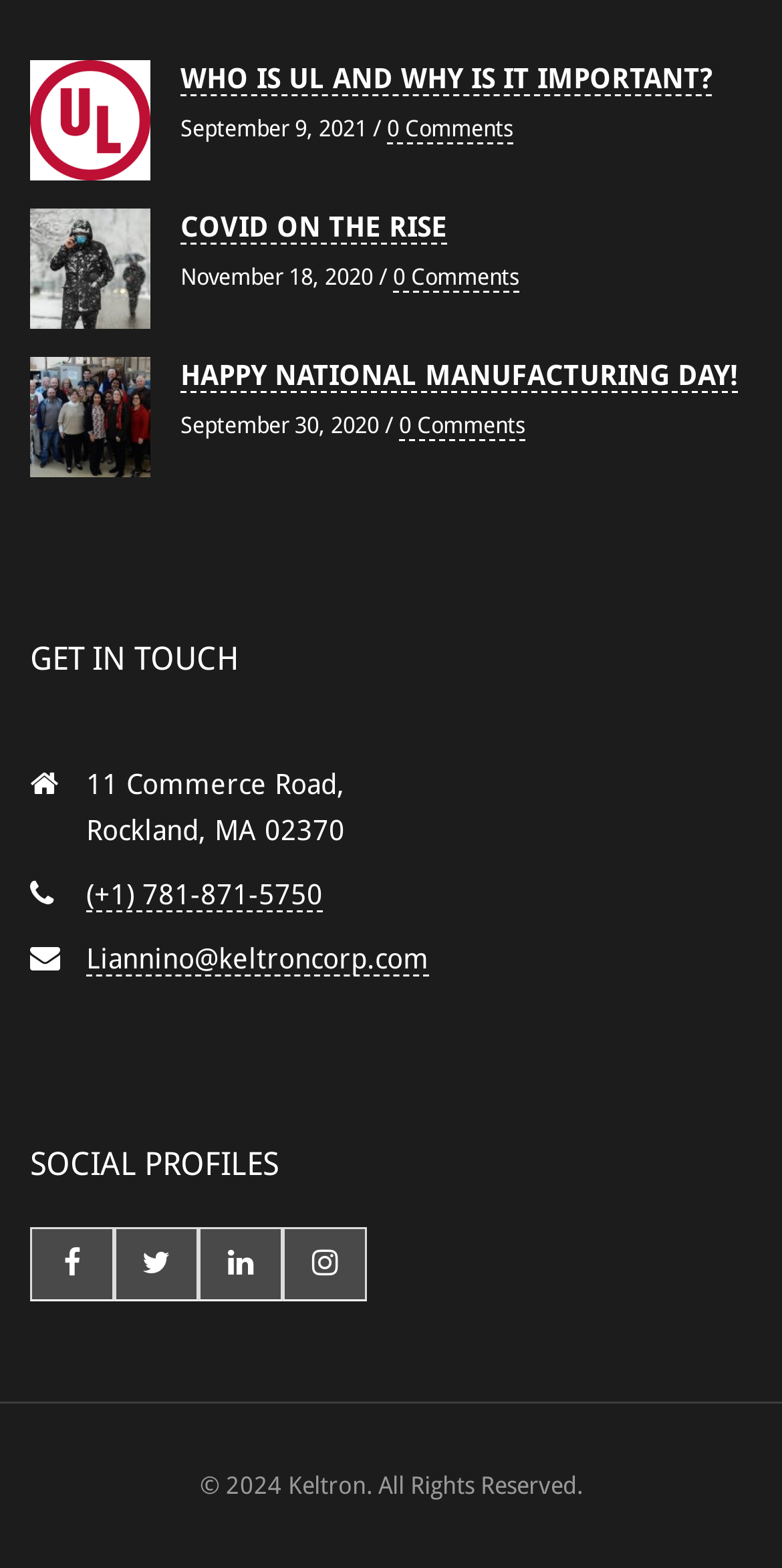Pinpoint the bounding box coordinates of the clickable element needed to complete the instruction: "Read about WHO IS UL AND WHY IS IT IMPORTANT?". The coordinates should be provided as four float numbers between 0 and 1: [left, top, right, bottom].

[0.231, 0.04, 0.91, 0.062]